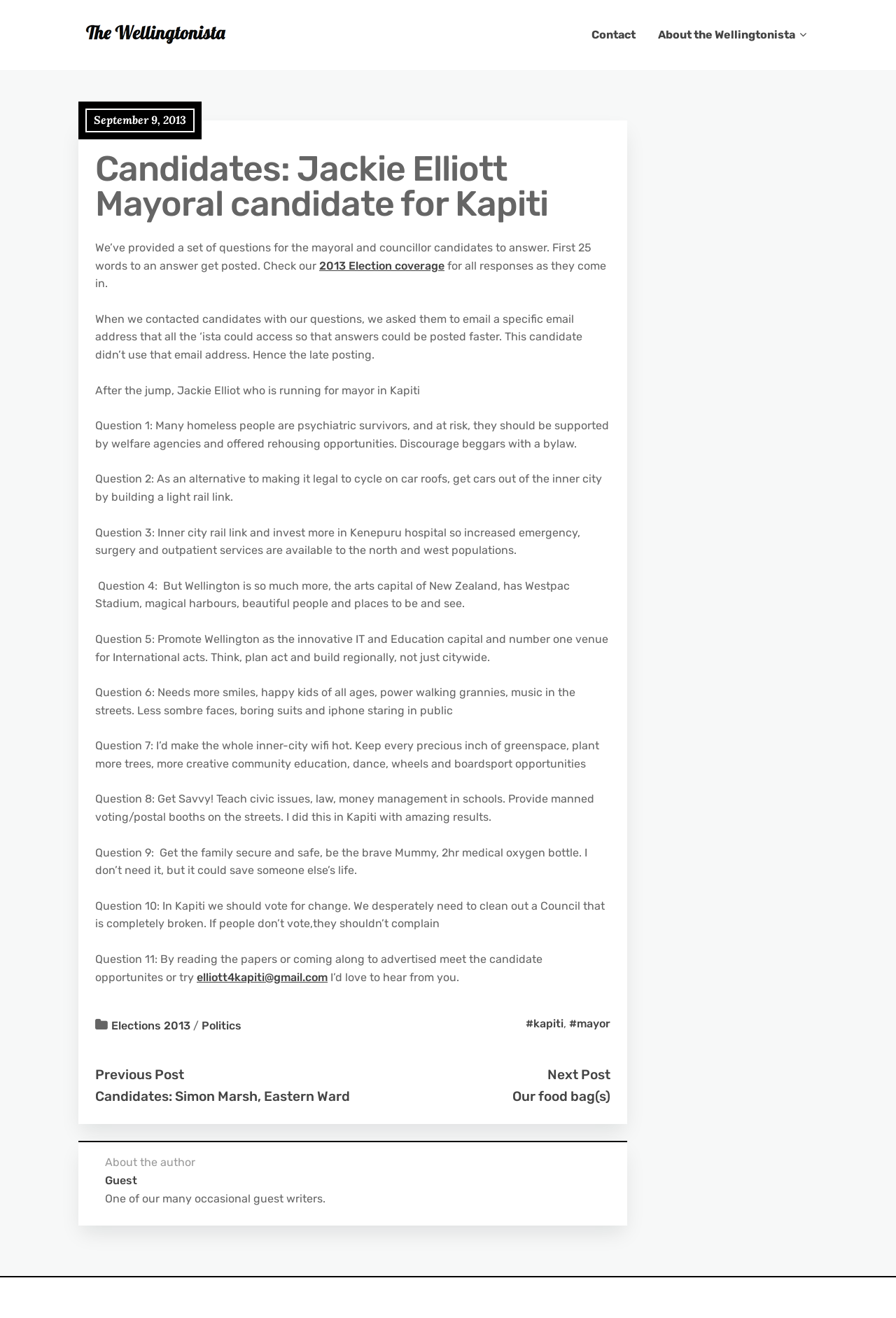Provide a comprehensive caption for the webpage.

This webpage is about Jackie Elliott, a mayoral candidate for Kapiti, as part of the 2013 election coverage. At the top, there is a link to "The Wellingtonista" with an accompanying image, followed by links to "Contact" and "About the Wellingtonista" on the right side. Below this, there is a heading that displays the title "Candidates: Jackie Elliott Mayoral candidate for Kapiti" and a static text that indicates the date "September 9, 2013".

The main content of the webpage is divided into sections, with each section containing a question and Jackie Elliott's response as a mayoral candidate. There are 11 questions in total, ranging from topics such as supporting homeless people, promoting Wellington as an innovative IT and education capital, to making the inner-city a wifi hot zone. Each question and response is displayed in a clear and organized manner, making it easy to read and understand.

On the right side of the webpage, there are links to other related articles, including "Elections 2013", "Politics", and "#kapiti" and "#mayor" tags. At the bottom of the webpage, there are links to navigate to previous and next posts, as well as a section about the author, indicating that the article was written by a guest writer.